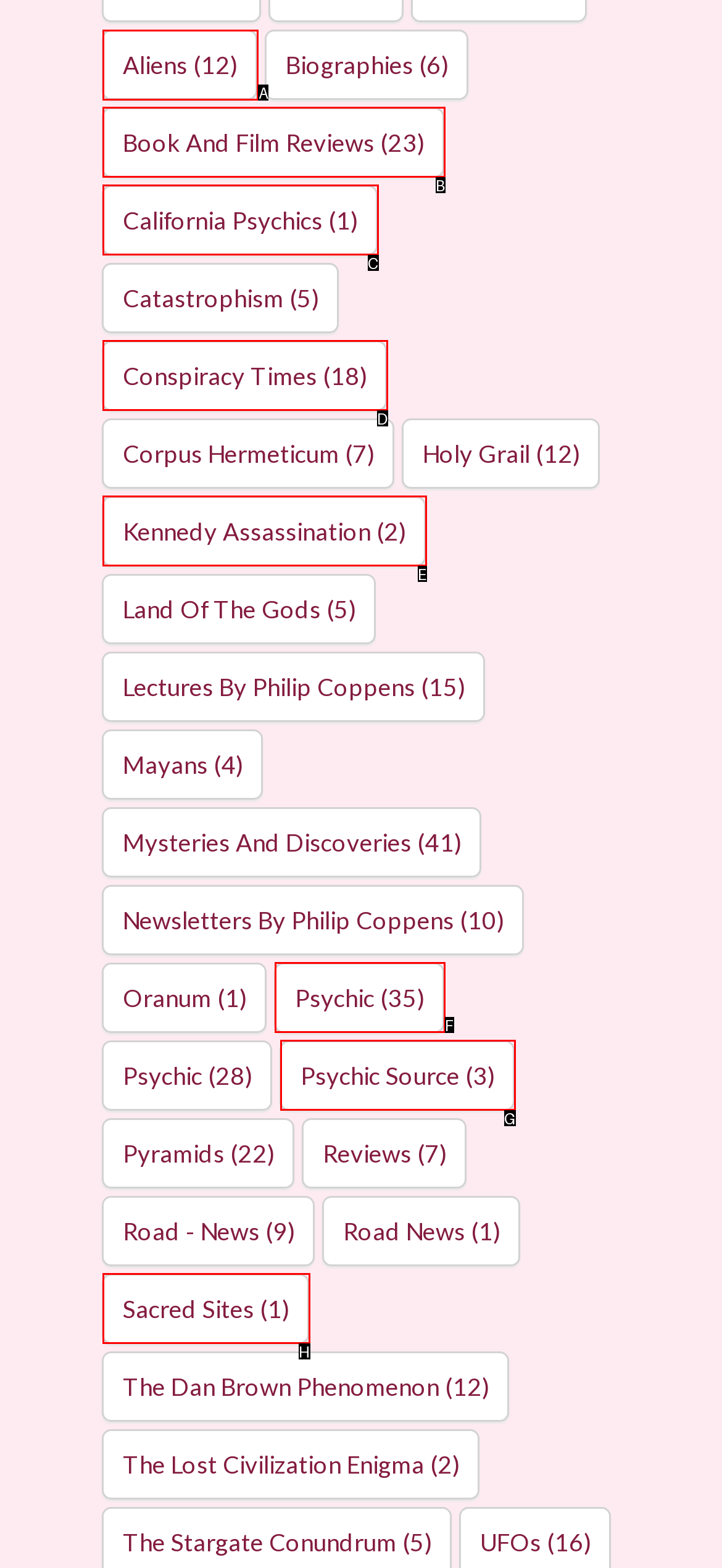Decide which HTML element to click to complete the task: Click on Aliens Provide the letter of the appropriate option.

A